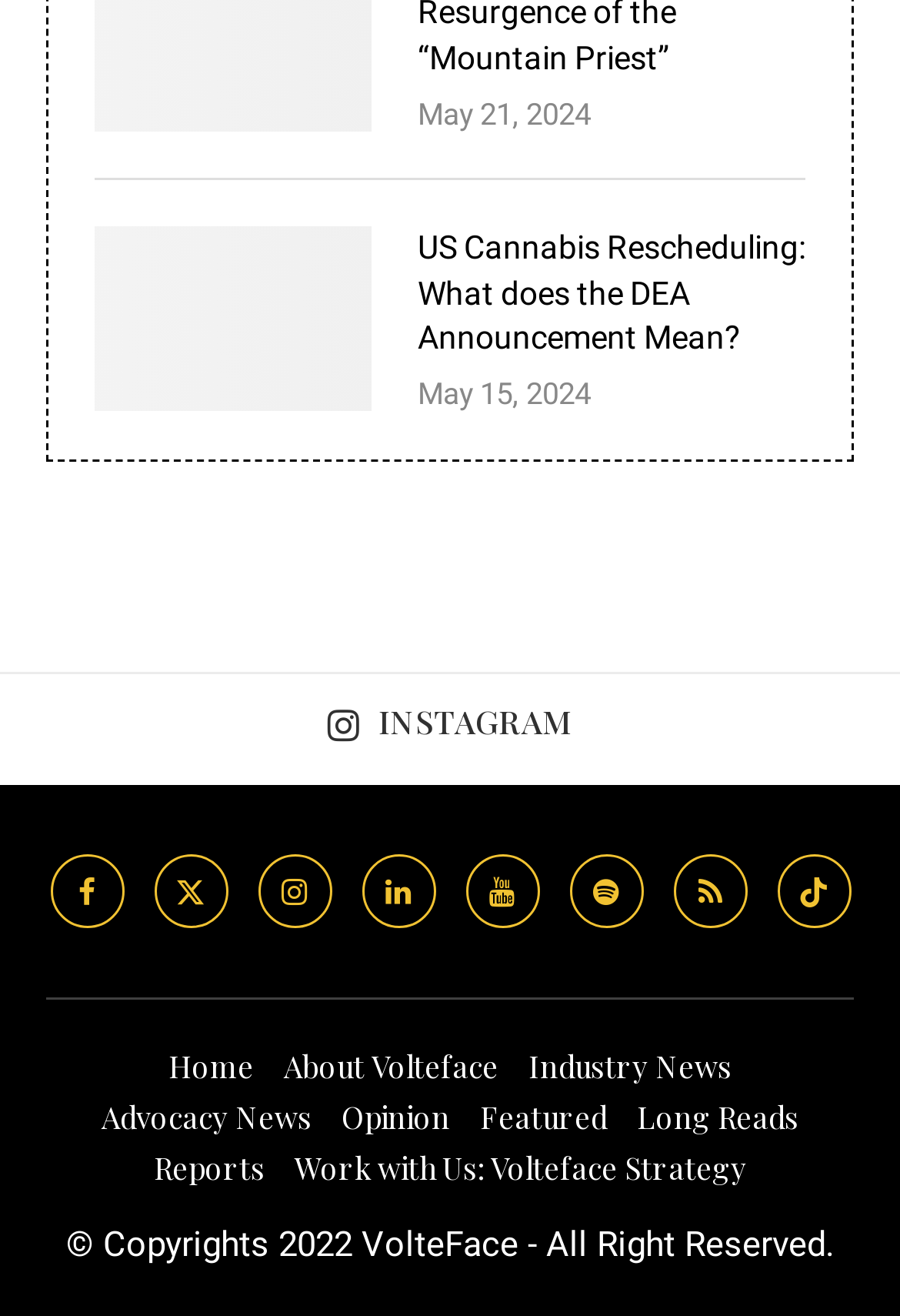Using the provided description Instagram, find the bounding box coordinates for the UI element. Provide the coordinates in (top-left x, top-left y, bottom-right x, bottom-right y) format, ensuring all values are between 0 and 1.

[0.286, 0.649, 0.368, 0.705]